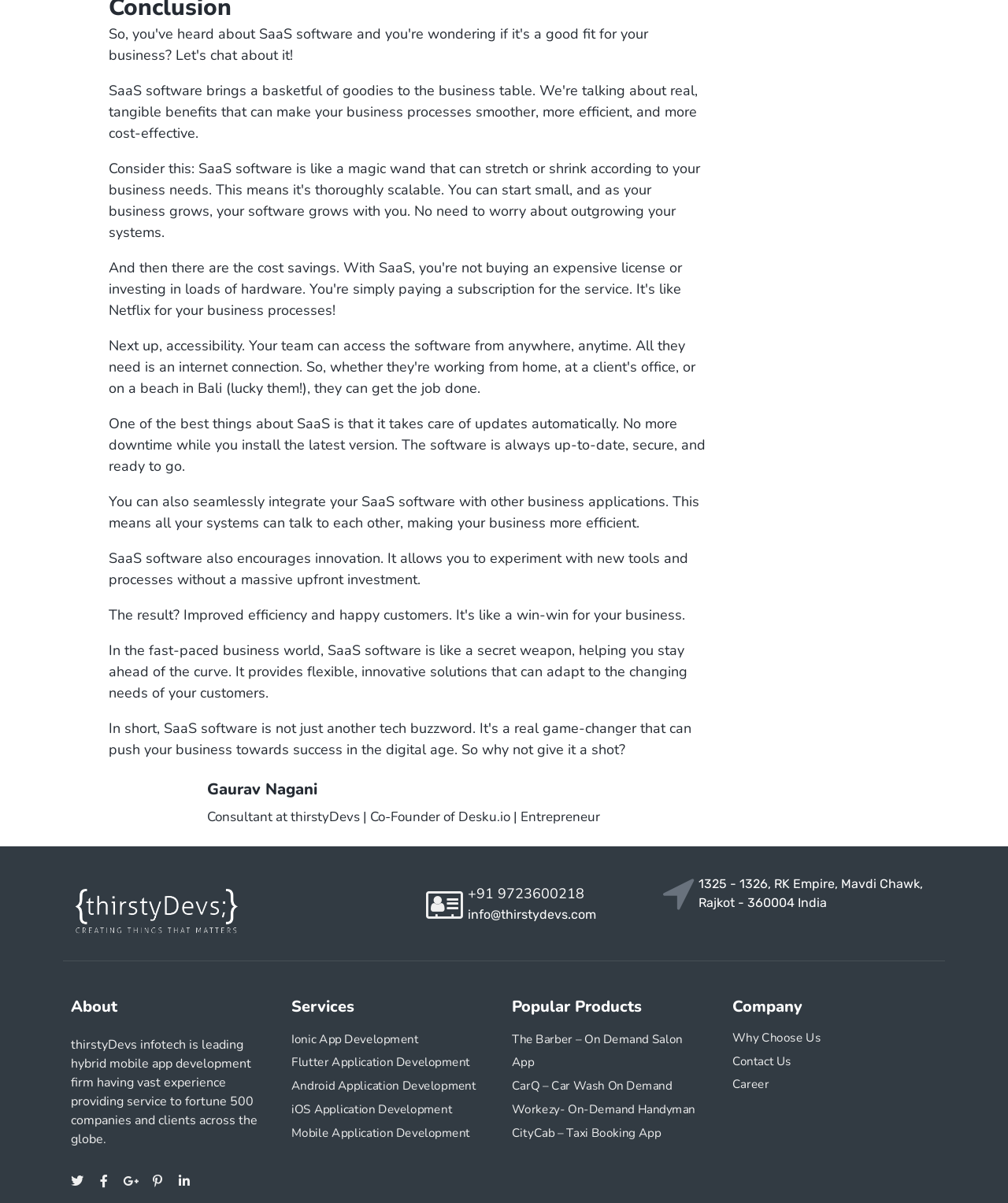What is the contact email of thirstyDevs?
Please provide a single word or phrase answer based on the image.

info@thirstydevs.com